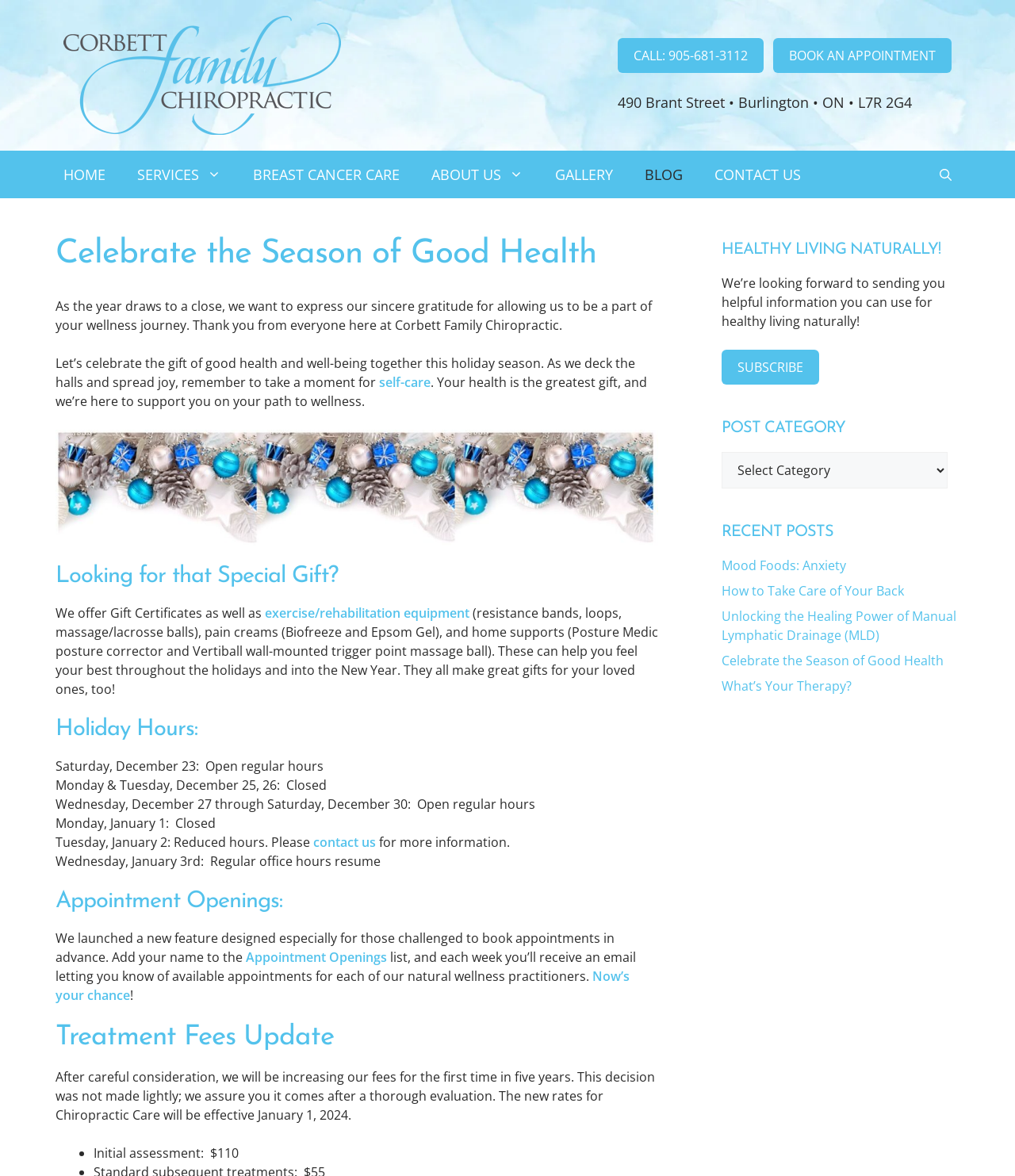Locate the bounding box coordinates of the area where you should click to accomplish the instruction: "Open the search".

[0.91, 0.128, 0.953, 0.169]